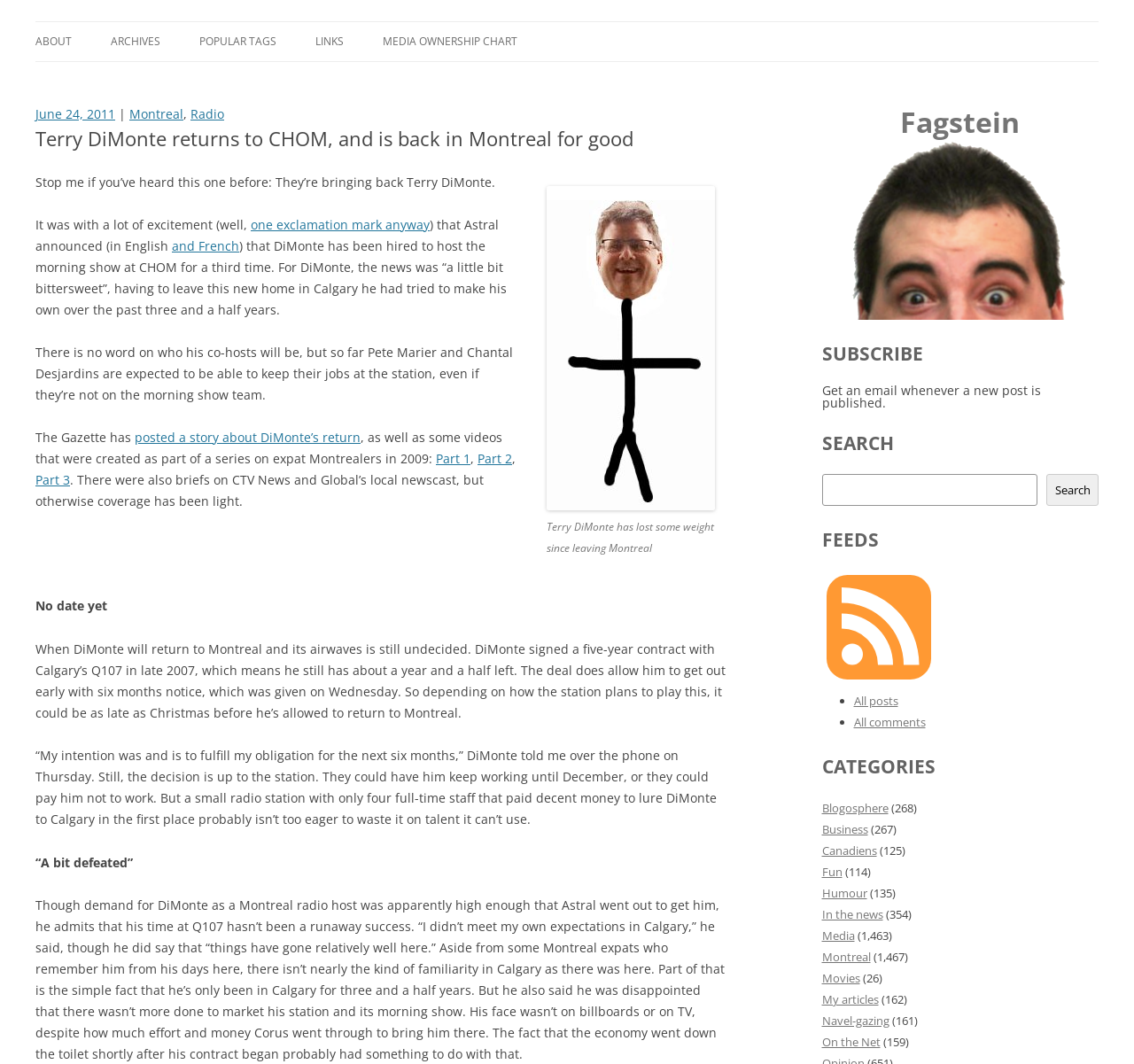Locate the bounding box coordinates of the area to click to fulfill this instruction: "Go to Higher Ed Dive". The bounding box should be presented as four float numbers between 0 and 1, in the order [left, top, right, bottom].

None